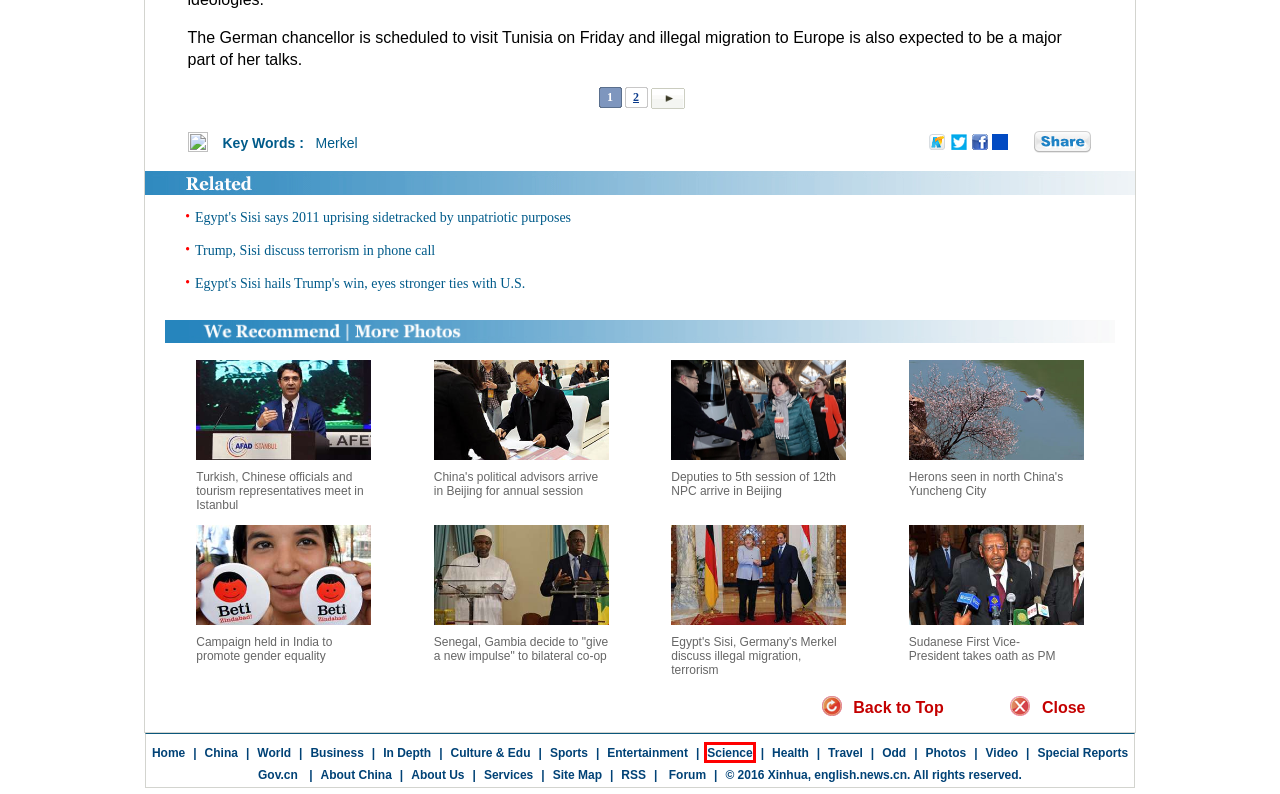Evaluate the webpage screenshot and identify the element within the red bounding box. Select the webpage description that best fits the new webpage after clicking the highlighted element. Here are the candidates:
A. Trump, Sisi discuss terrorism in phone call - Xinhua | English.news.cn
B. Herons seen in north China's Yuncheng City - Xinhua | English.news.cn
C. Culture & Lifestyle | English.news.cn
D. Xinhua – China, World, Business, Sports, Photos and Video | English.news.cn
E. Photos | English.news.cn
F. Video | English.news.cn
G. China | English.news.cn
H. Sci & Tech

H